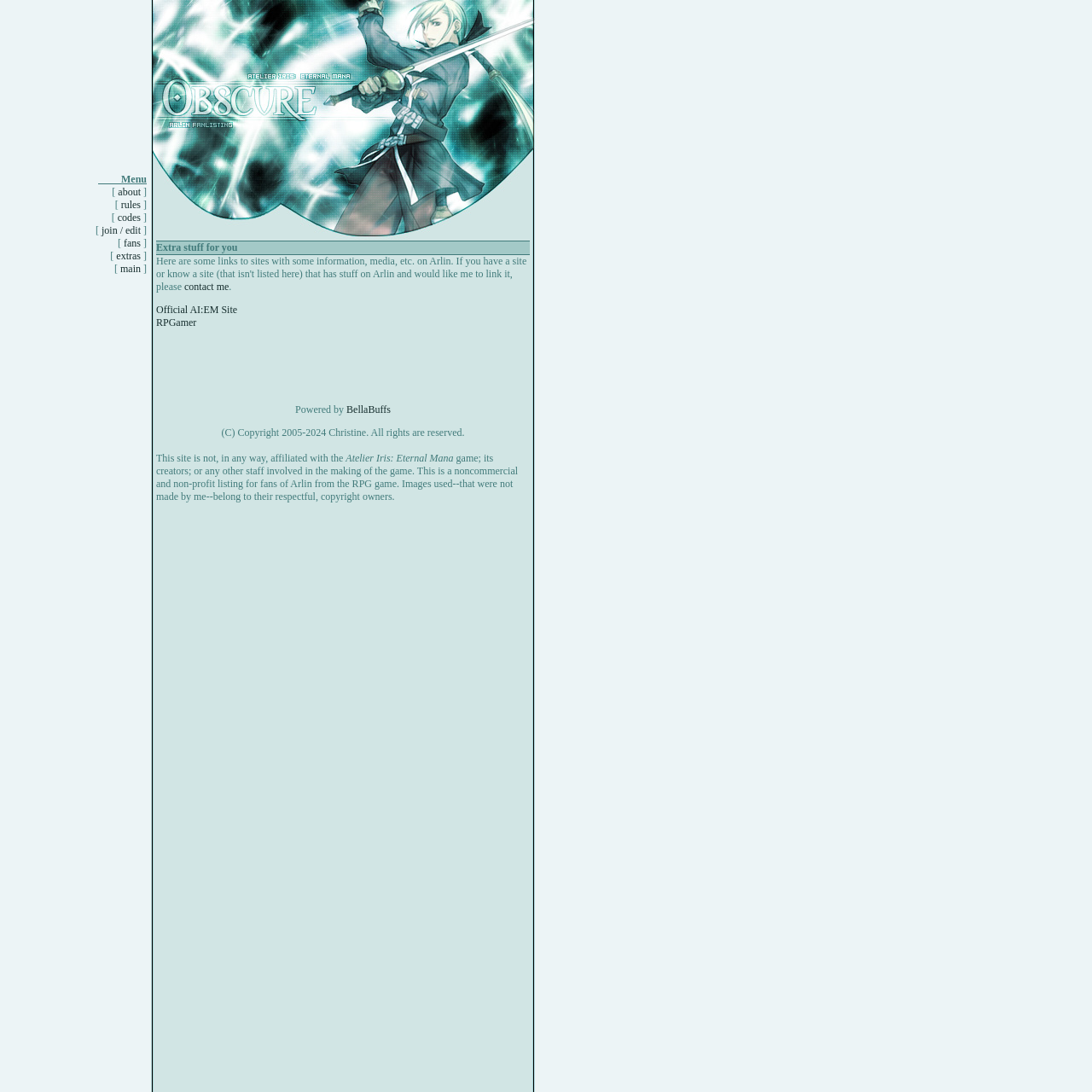What is the name of the RPG game mentioned on this website?
Look at the image and respond with a one-word or short phrase answer.

Atelier Iris: Eternal Mana